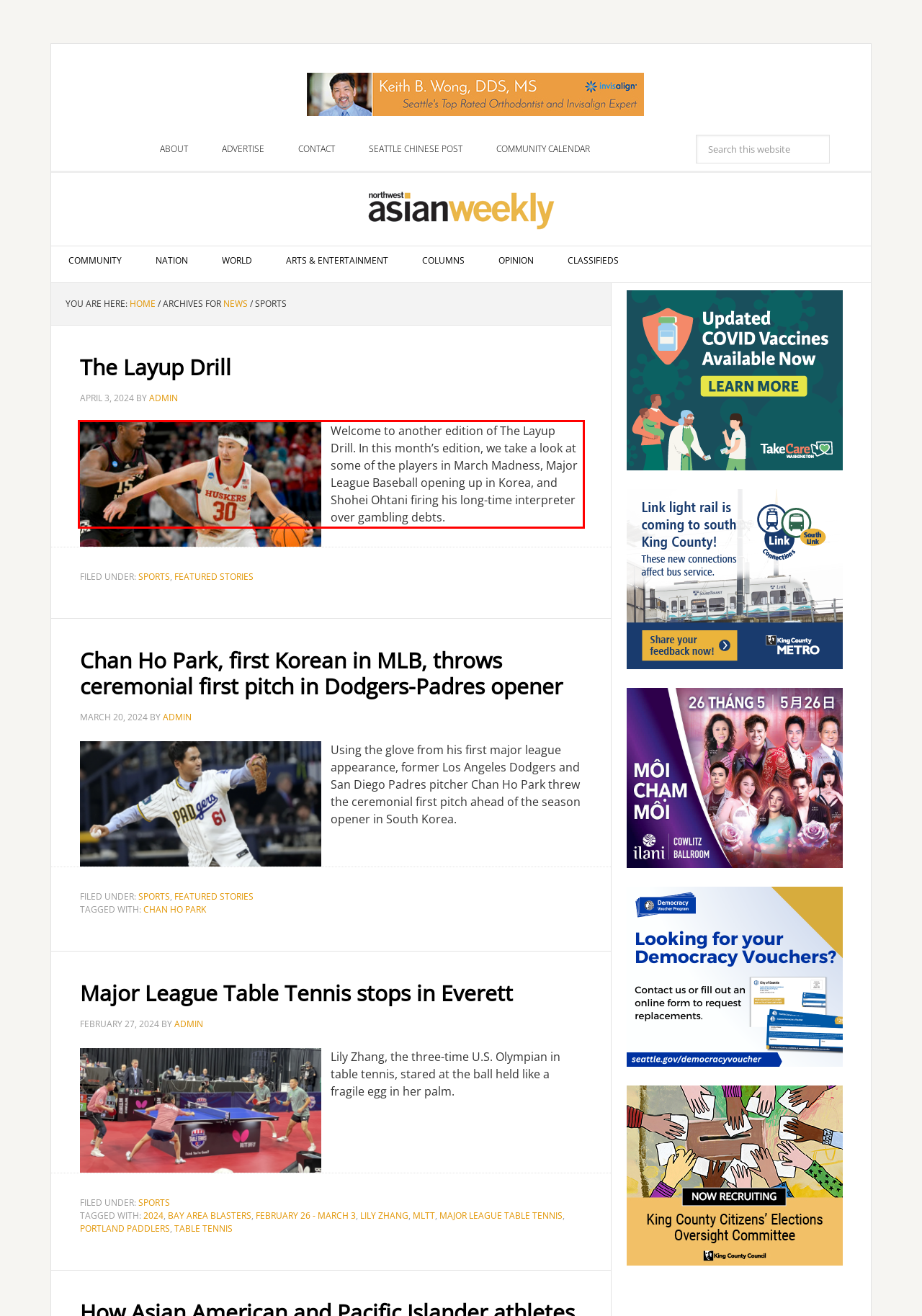Identify the text inside the red bounding box in the provided webpage screenshot and transcribe it.

Welcome to another edition of The Layup Drill. In this month’s edition, we take a look at some of the players in March Madness, Major League Baseball opening up in Korea, and Shohei Ohtani firing his long-time interpreter over gambling debts.